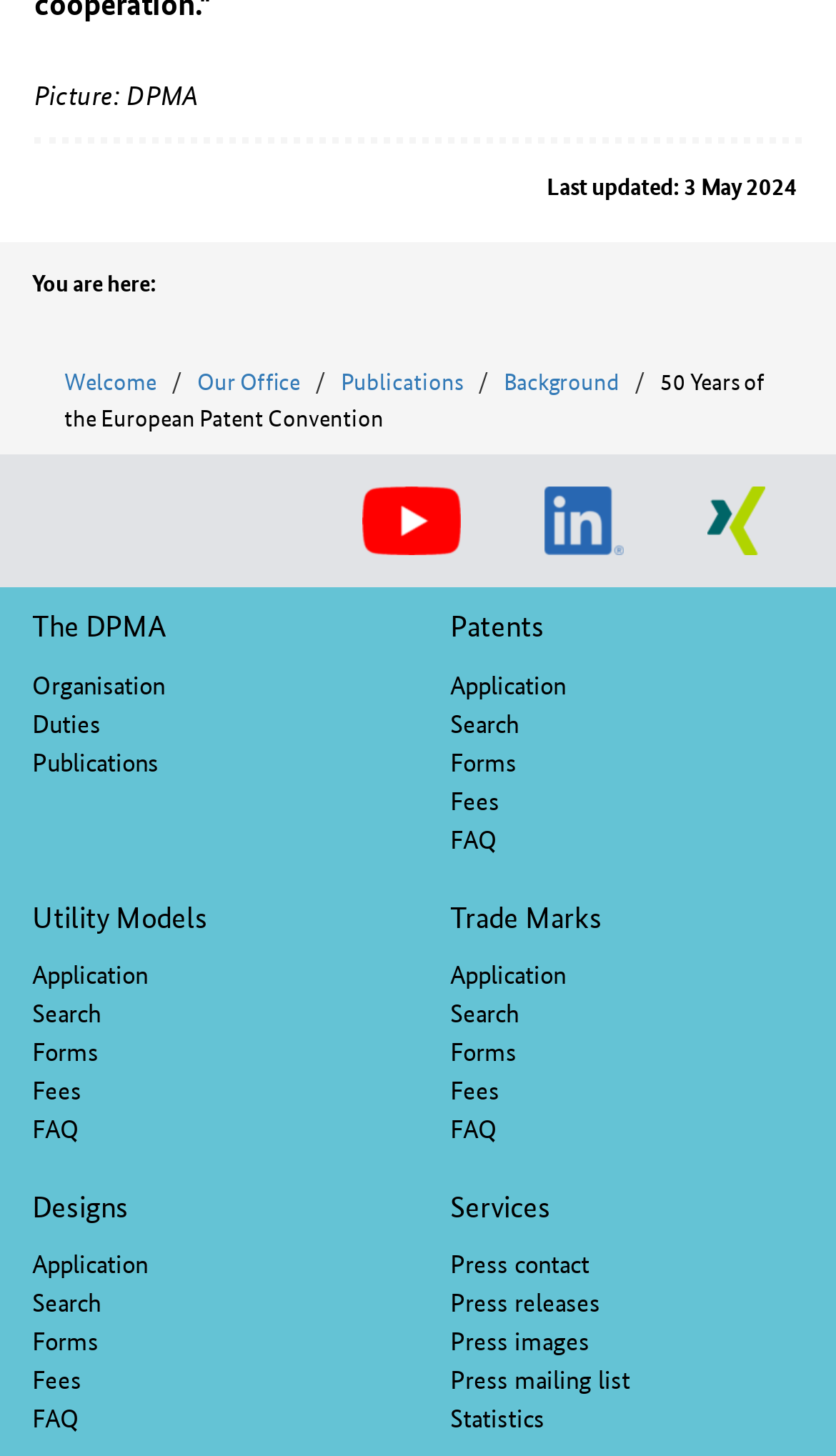Locate the bounding box coordinates of the item that should be clicked to fulfill the instruction: "Click on the Youtube link".

[0.4, 0.324, 0.583, 0.392]